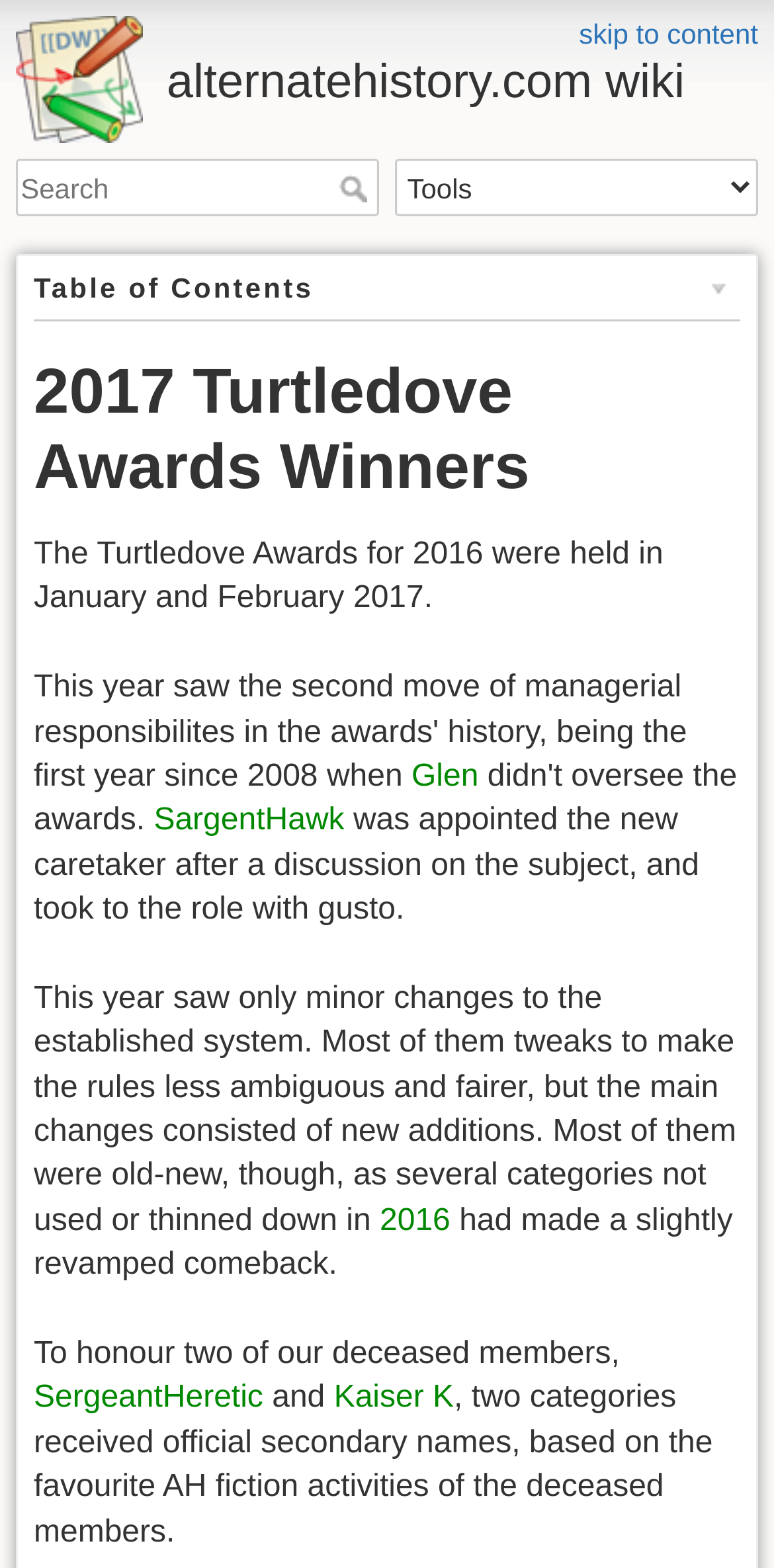Can you find the bounding box coordinates for the element to click on to achieve the instruction: "skip to content"?

[0.748, 0.011, 0.979, 0.032]